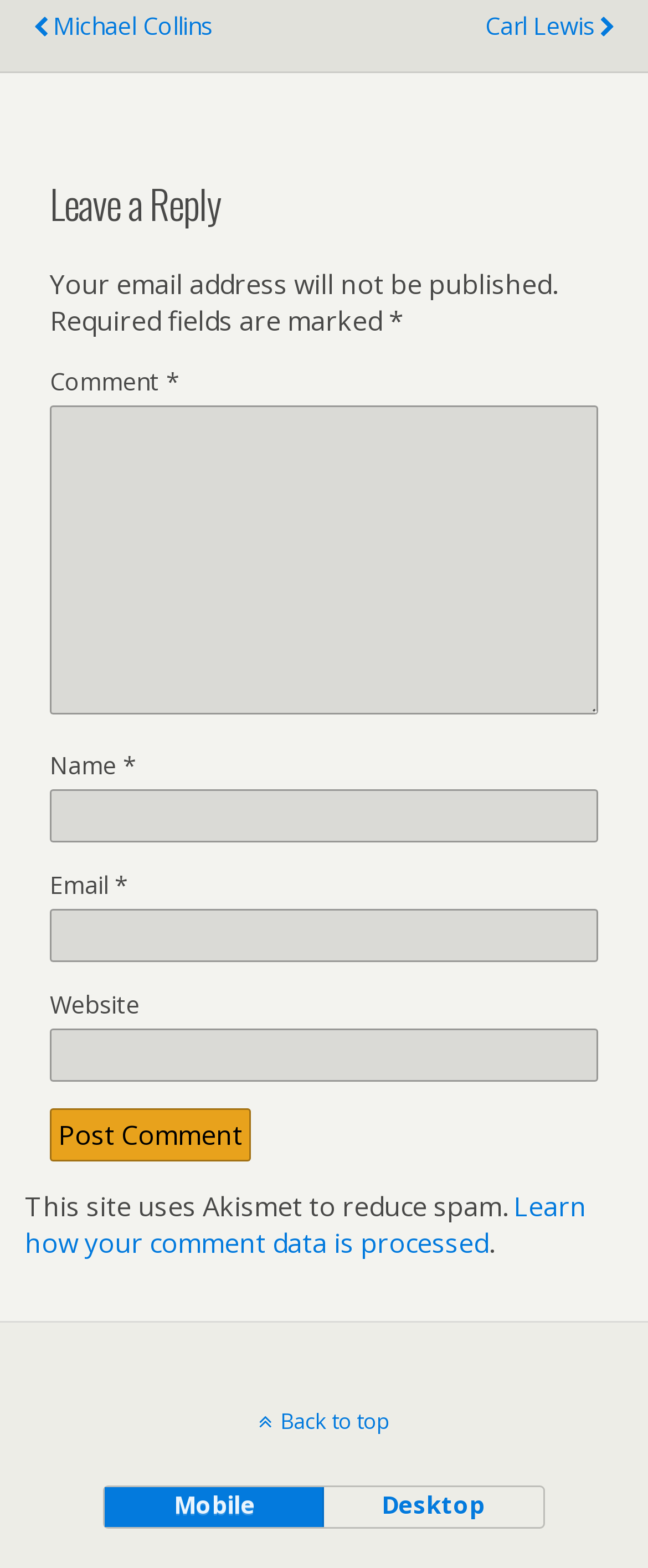What is the function of the 'Post Comment' button?
Answer the question based on the image using a single word or a brief phrase.

Submit comment